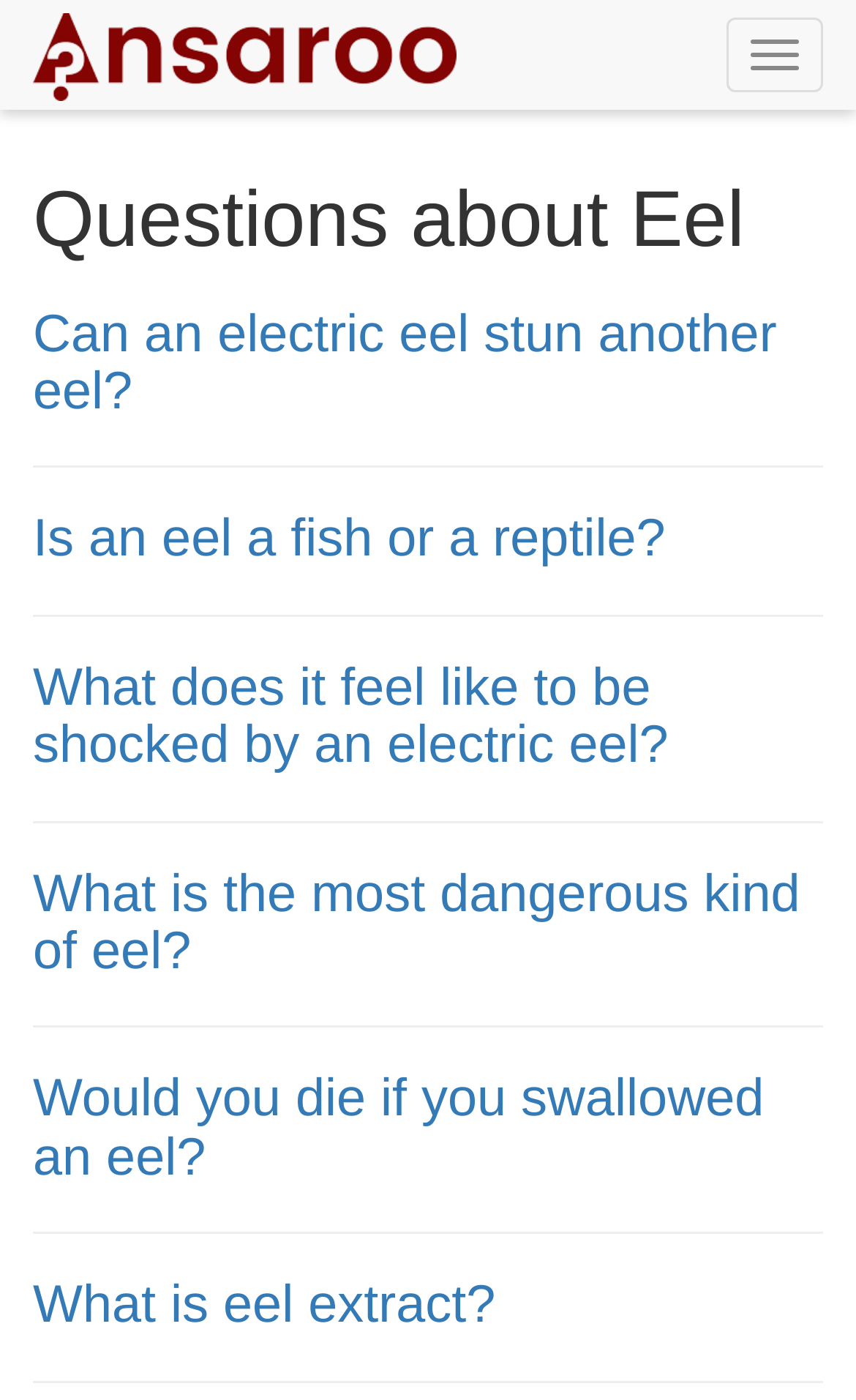What is the first question about eel?
Please give a well-detailed answer to the question.

I looked at the webpage and found the first heading element which is 'Can an electric eel stun another eel?' and it is a question about eel.